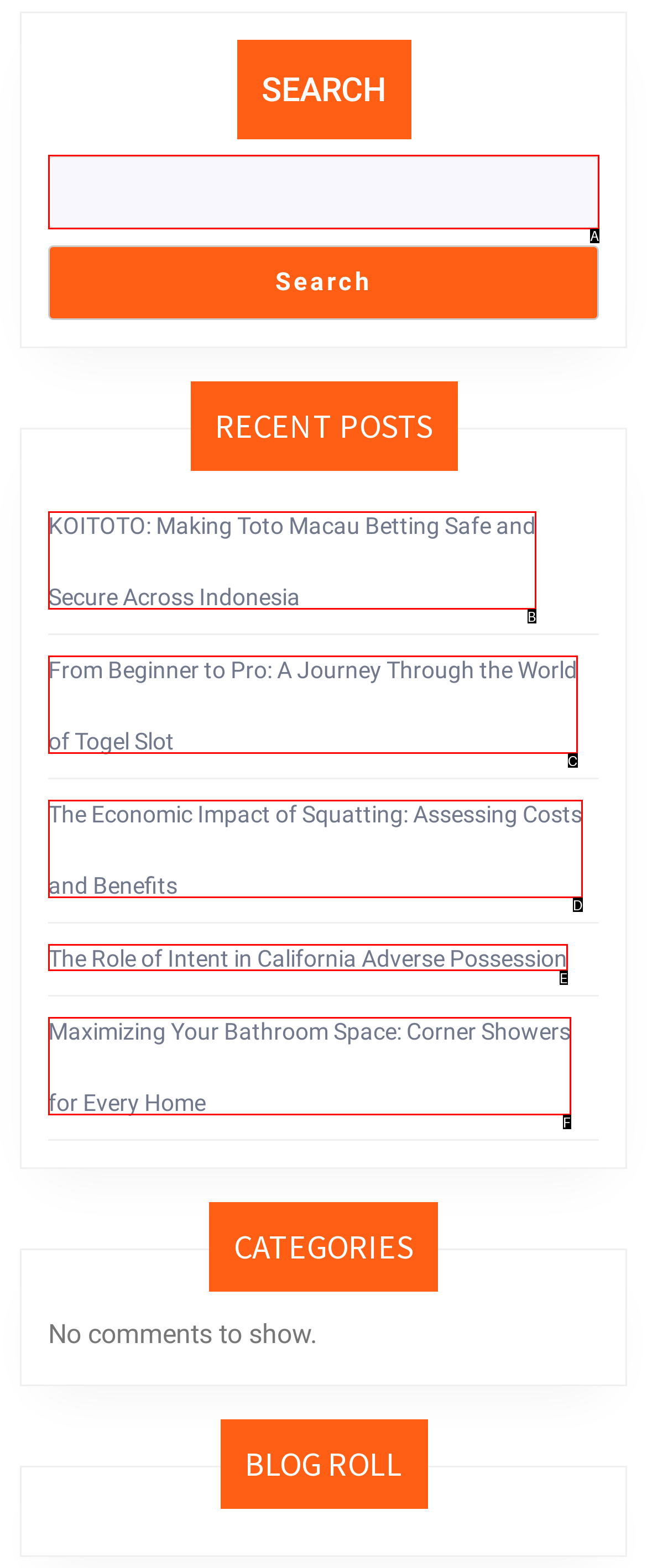Using the provided description: parent_node: Search name="s", select the HTML element that corresponds to it. Indicate your choice with the option's letter.

A